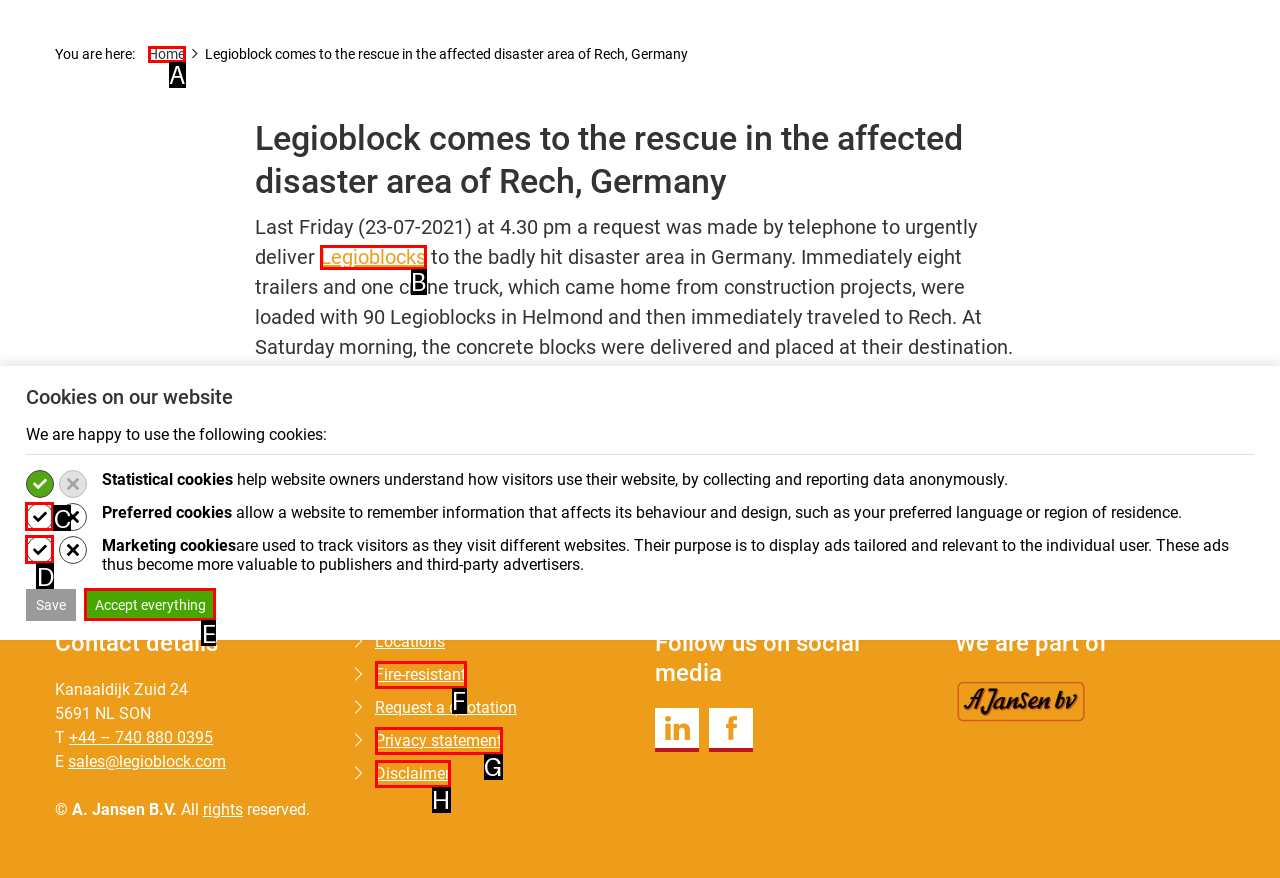Determine which option matches the element description: Accept everything
Reply with the letter of the appropriate option from the options provided.

E